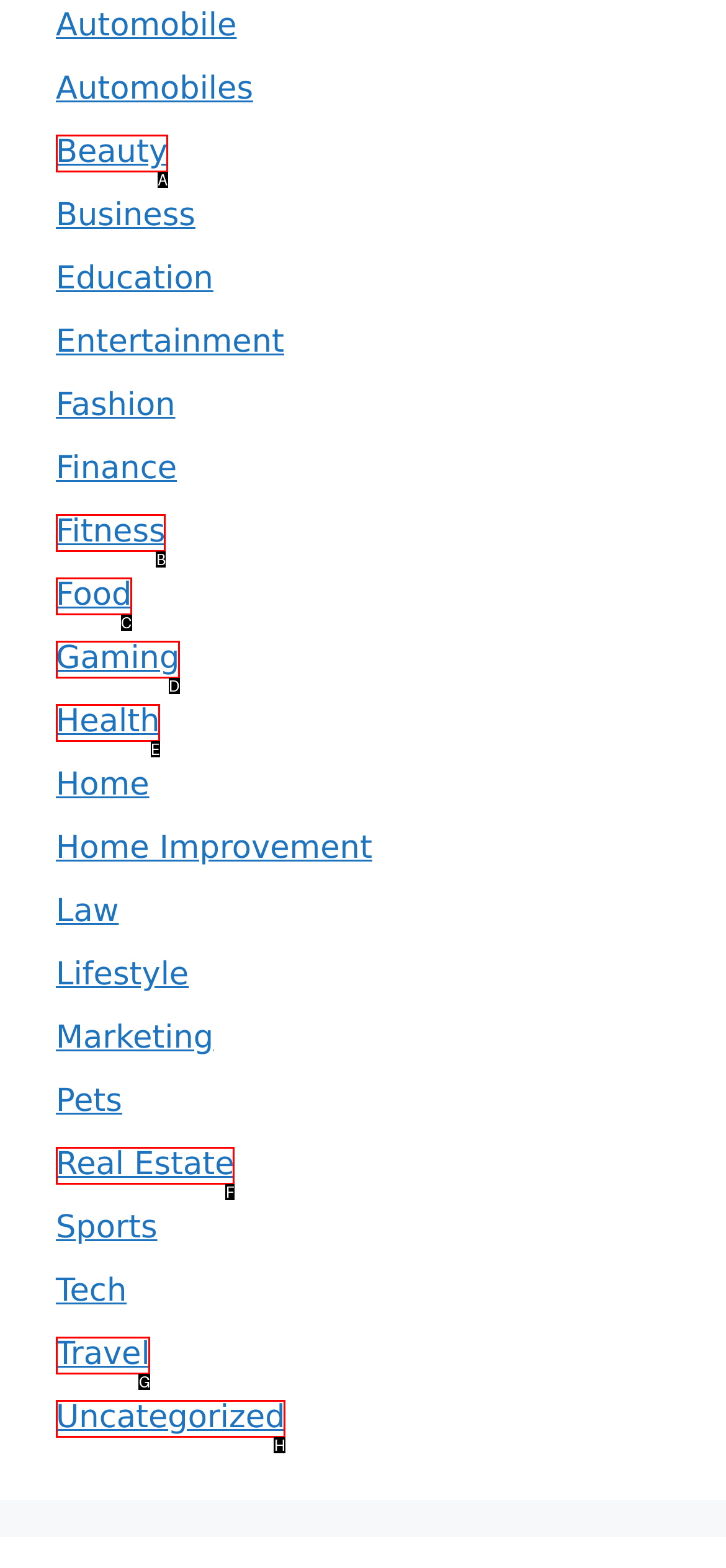From the provided options, which letter corresponds to the element described as: Real Estate
Answer with the letter only.

F